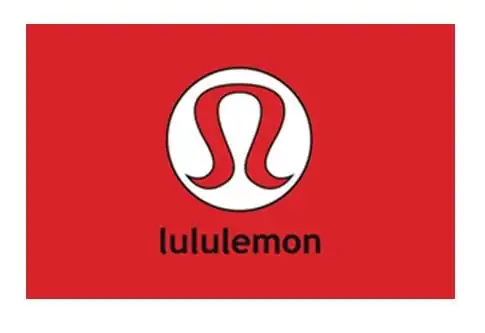From the details in the image, provide a thorough response to the question: What shape is the logo?

The logo consists of a stylized 'A' shape, which is encircled by a white outline, as described in the caption.